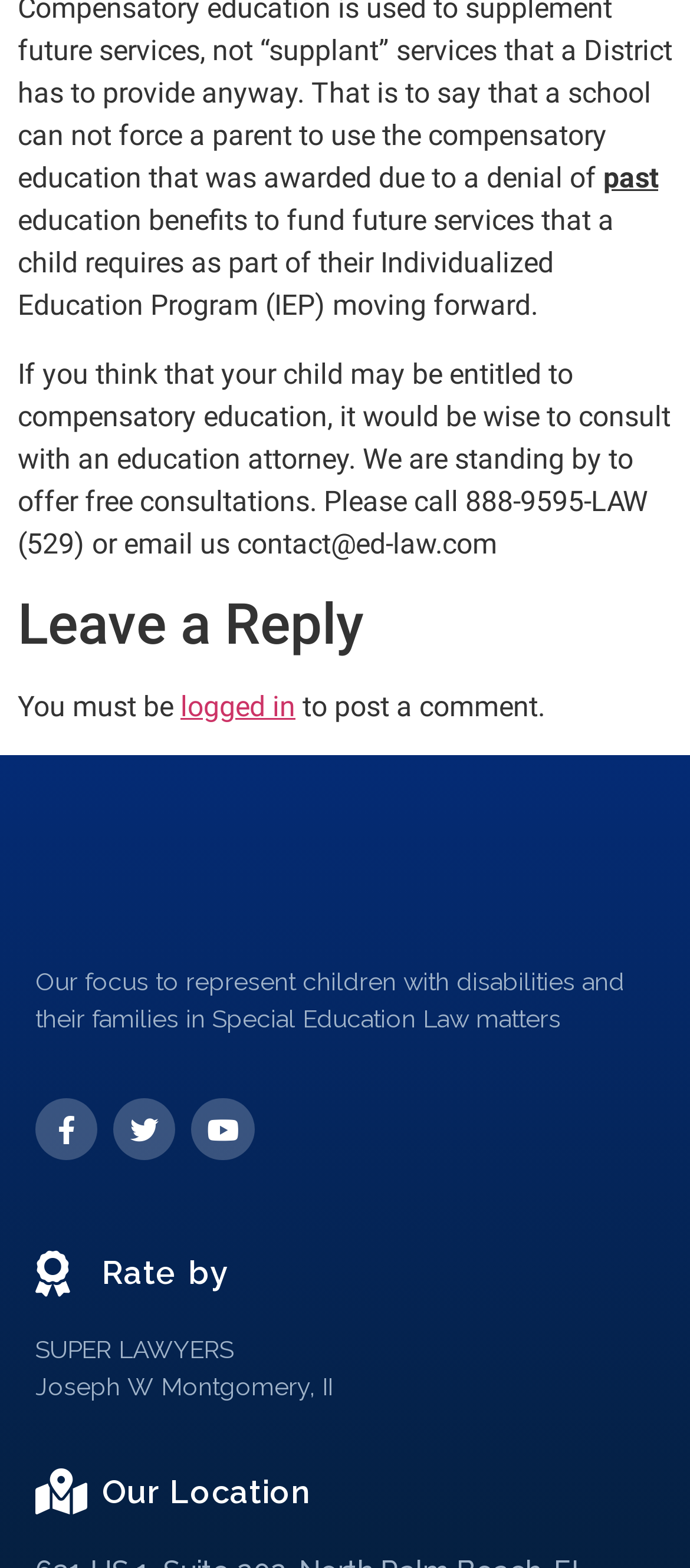What is the rating mentioned on the webpage?
Provide a fully detailed and comprehensive answer to the question.

The rating mentioned on the webpage is SUPER LAWYERS, as indicated by the link element with the text 'Rate by' and the StaticText element with the text 'SUPER LAWYERS'.